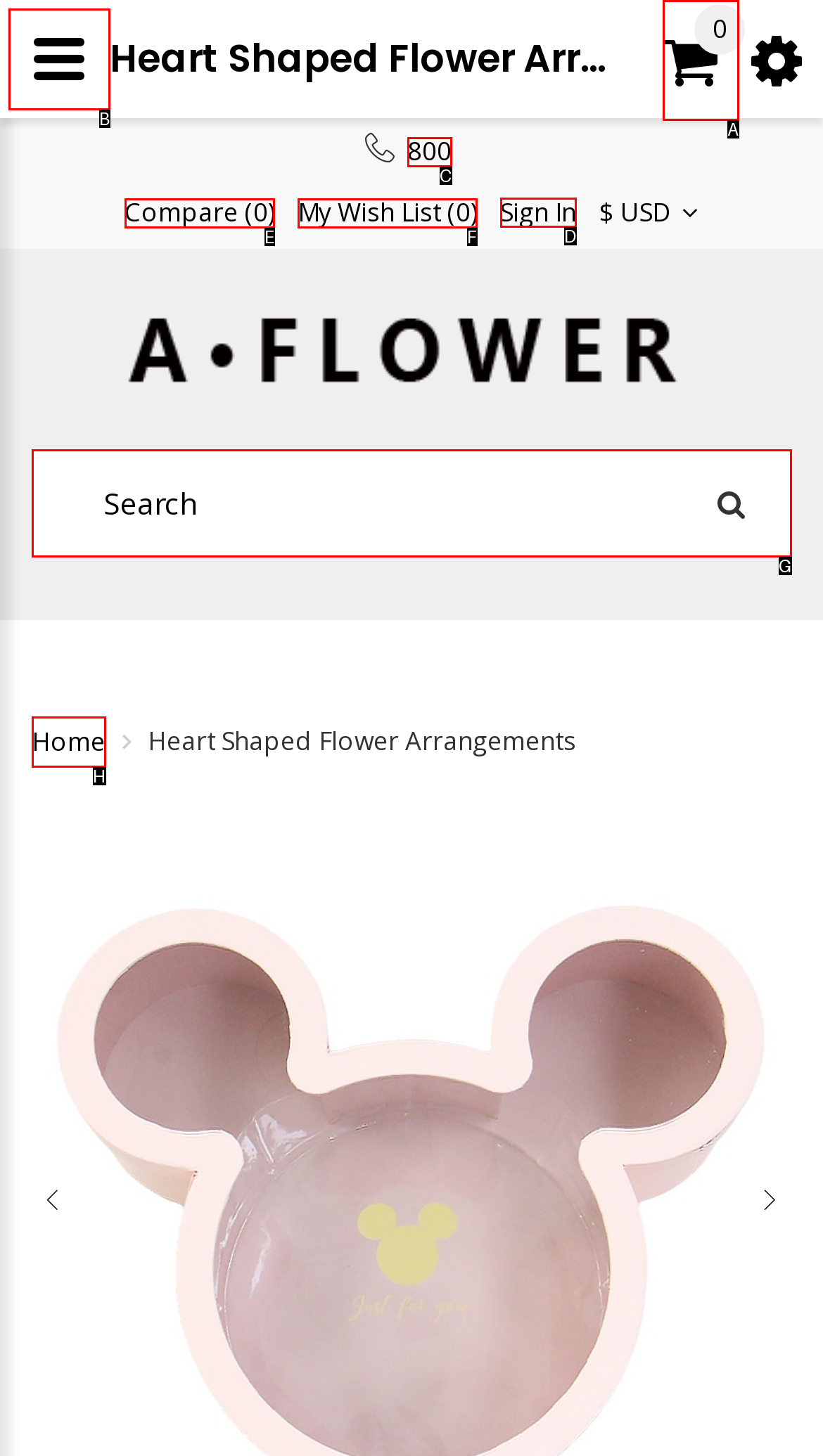Determine which option you need to click to execute the following task: Sign in to your account. Provide your answer as a single letter.

D